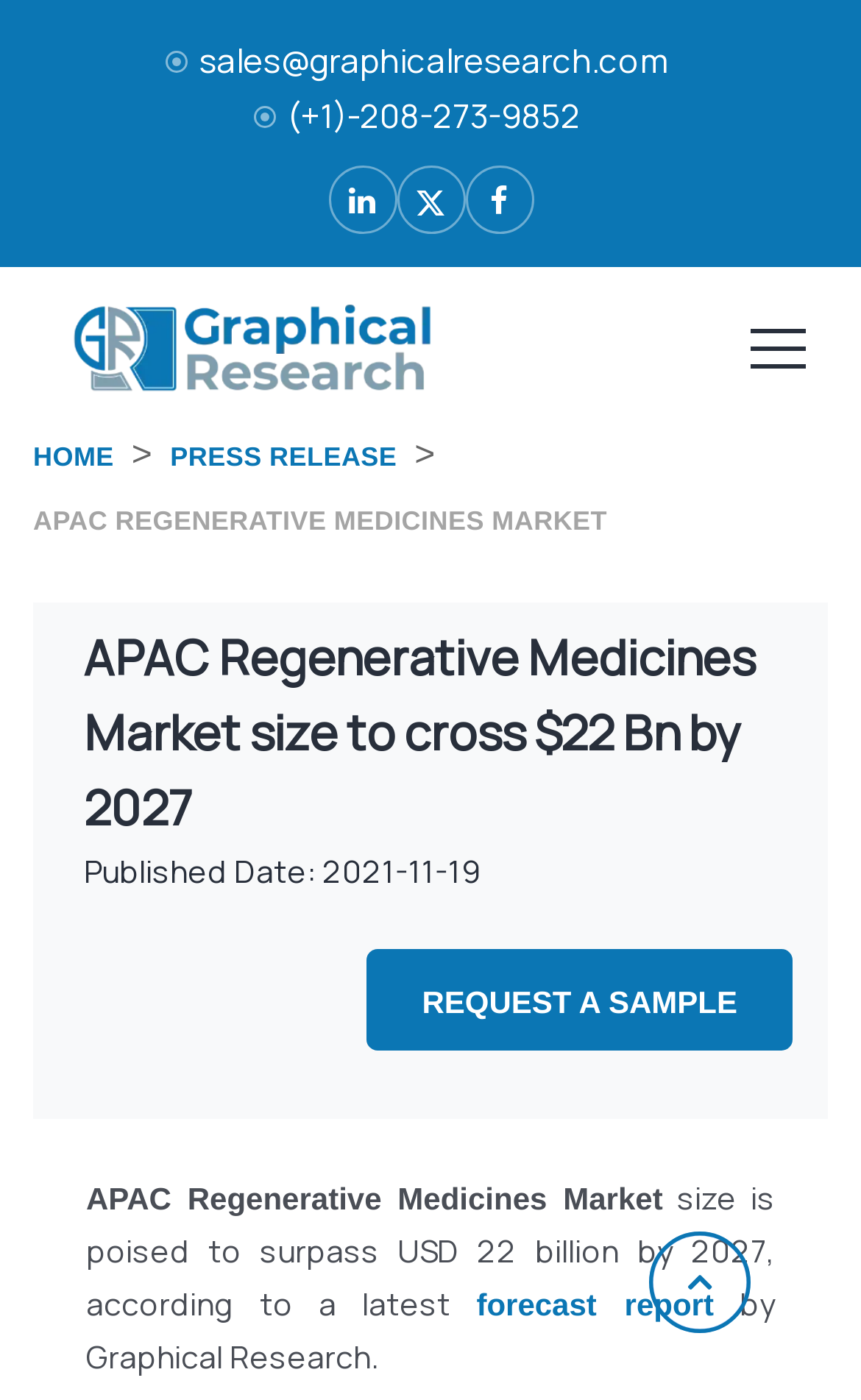Answer the following in one word or a short phrase: 
What is the name of the company that published the report?

Graphical Research